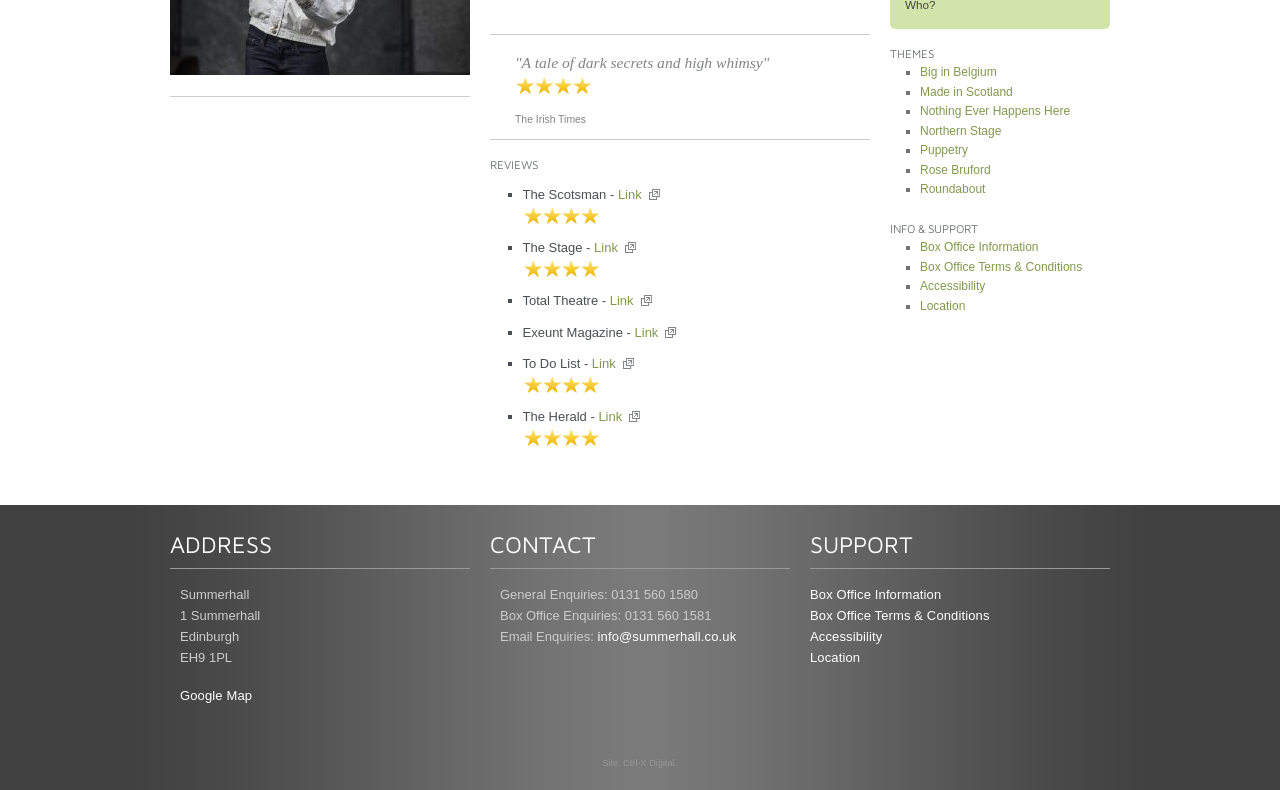Given the element description Nothing Ever Happens Here, predict the bounding box coordinates for the UI element in the webpage screenshot. The format should be (top-left x, top-left y, bottom-right x, bottom-right y), and the values should be between 0 and 1.

[0.719, 0.132, 0.836, 0.149]